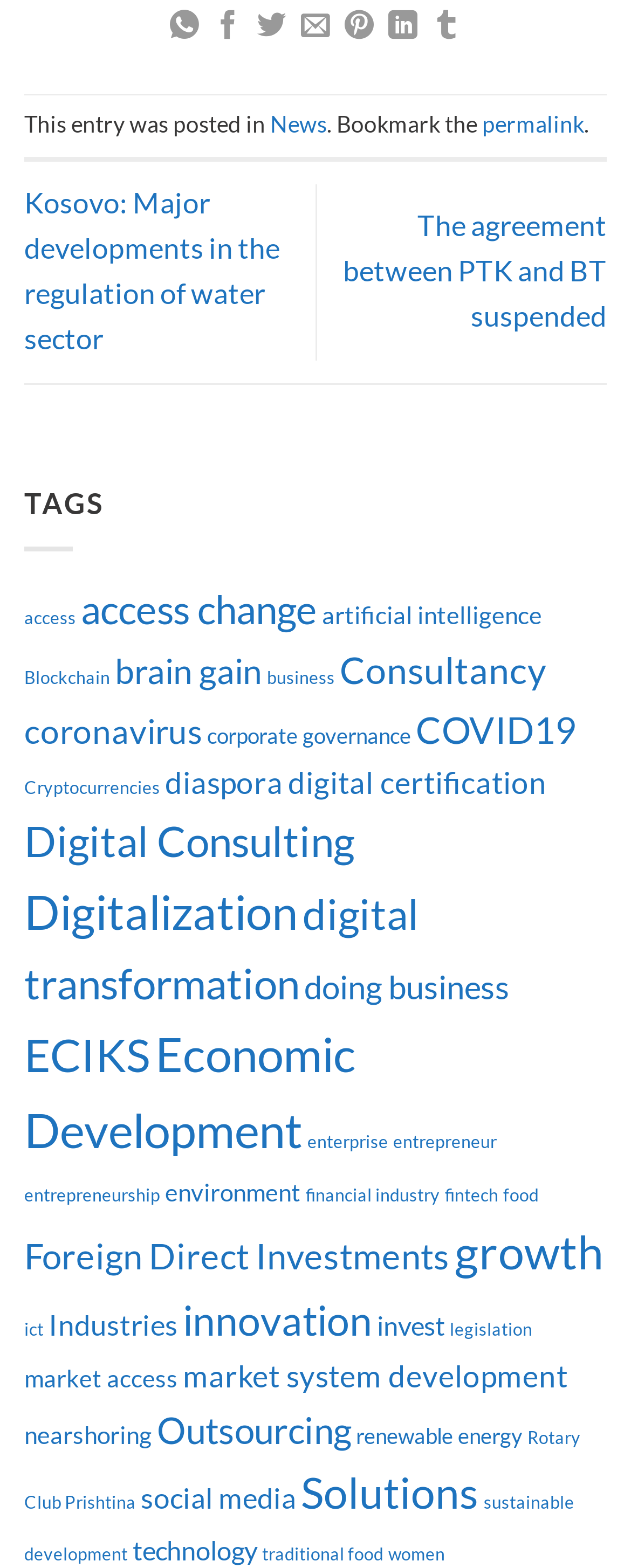How many tags are available on the webpage?
Please interpret the details in the image and answer the question thoroughly.

The webpage has a section labeled as 'TAGS' which contains multiple links to different tags, such as 'access', 'artificial intelligence', 'Blockchain', and many more, indicating that there are multiple tags available on the webpage.